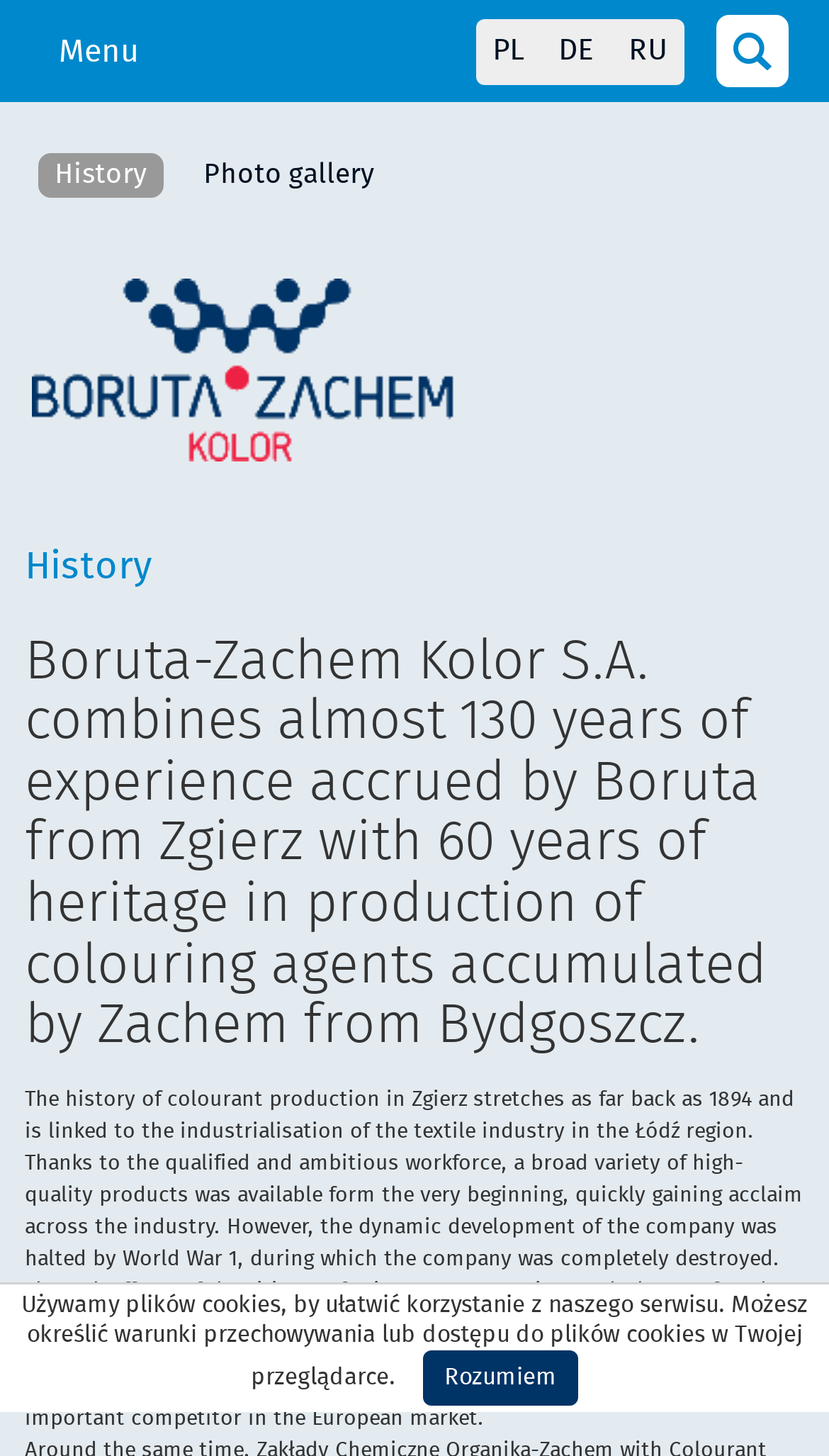What is the language of the webpage? Please answer the question using a single word or phrase based on the image.

Polish